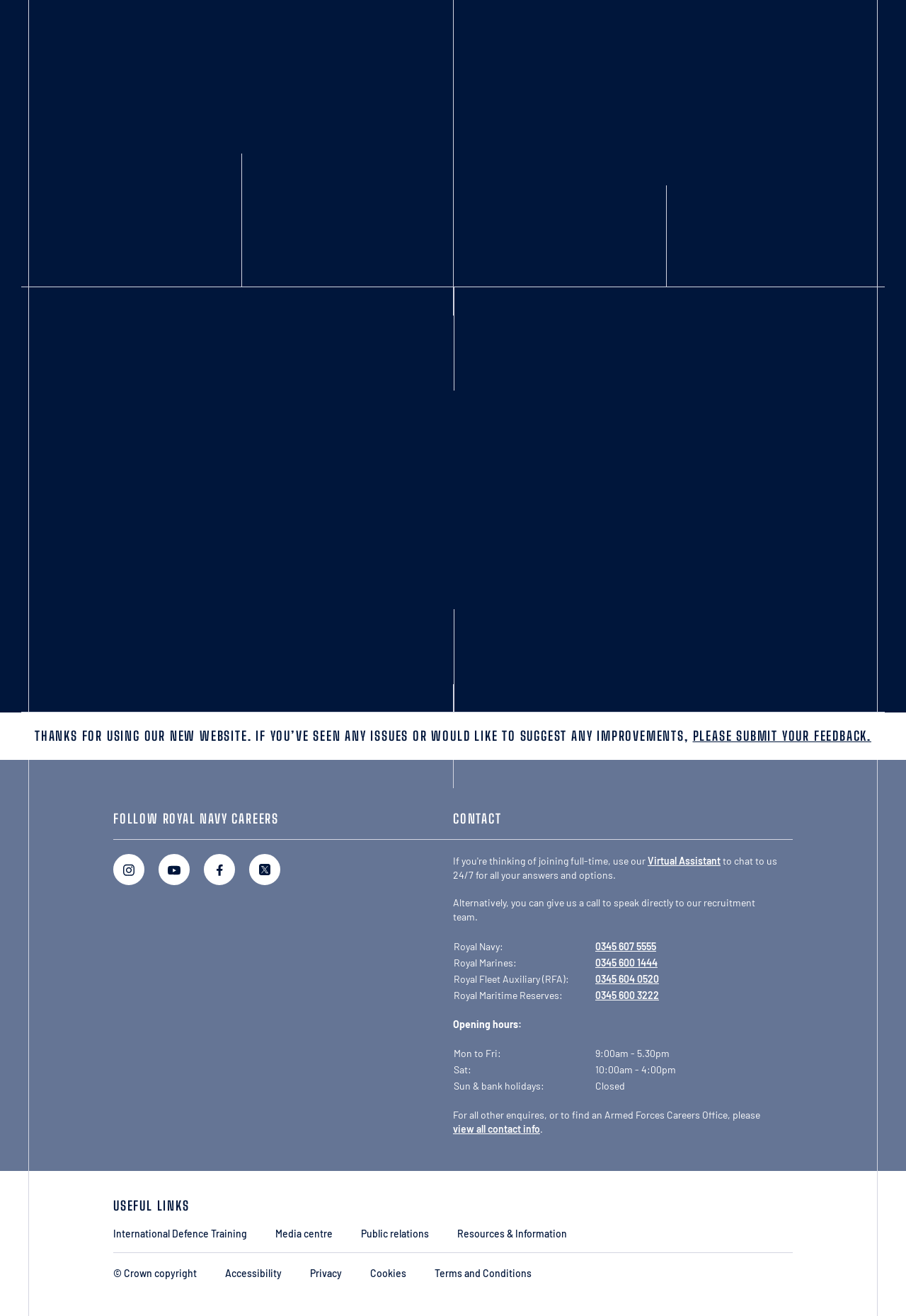What is the main theme of this website?
Based on the image, answer the question with as much detail as possible.

Based on the images and text on the webpage, it appears to be a website related to the Royal Navy, with images of Navy crewmembers and a button to take a challenge to join the Navy.